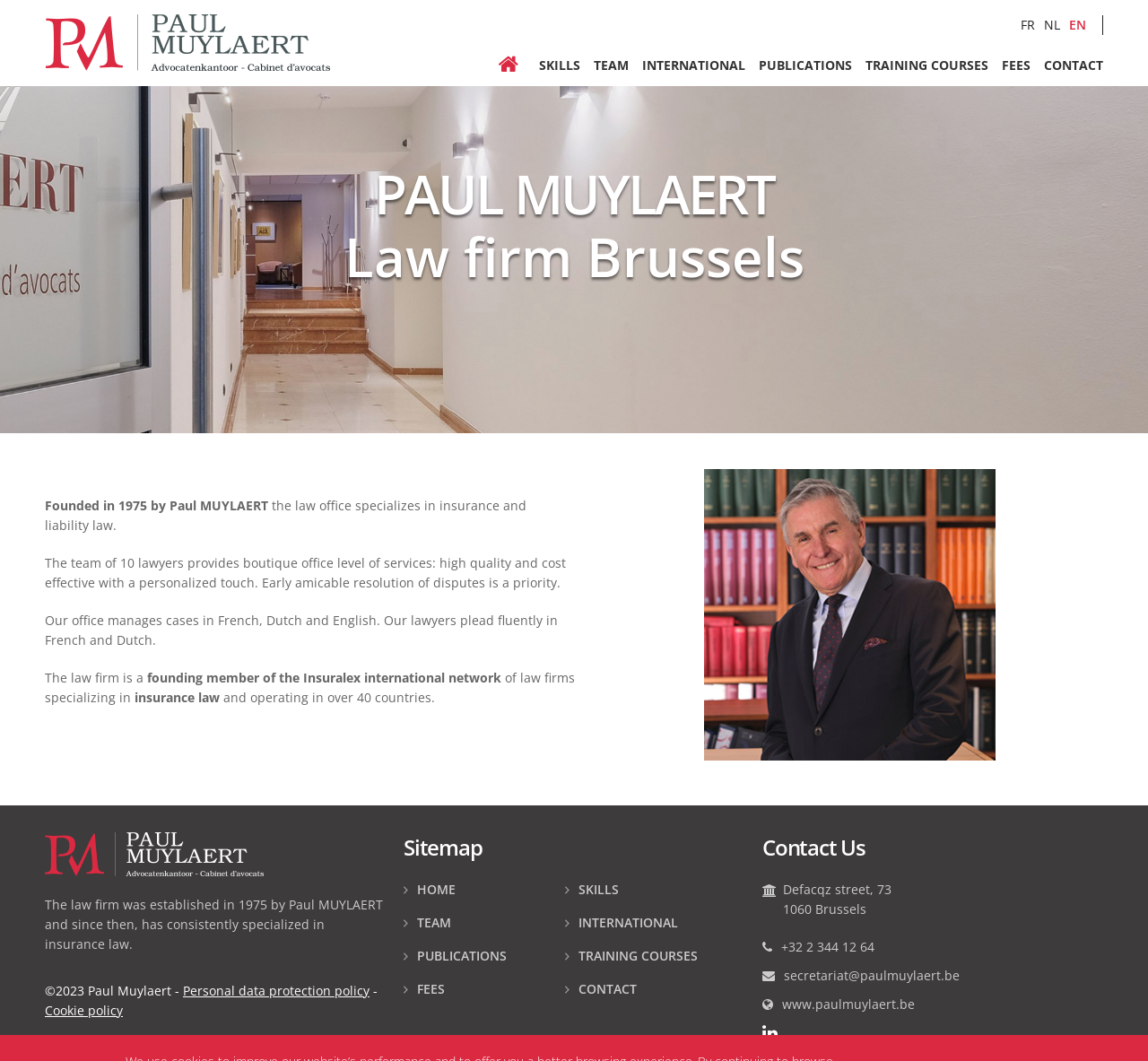Determine the bounding box coordinates for the area you should click to complete the following instruction: "Switch to French language".

[0.889, 0.014, 0.902, 0.033]